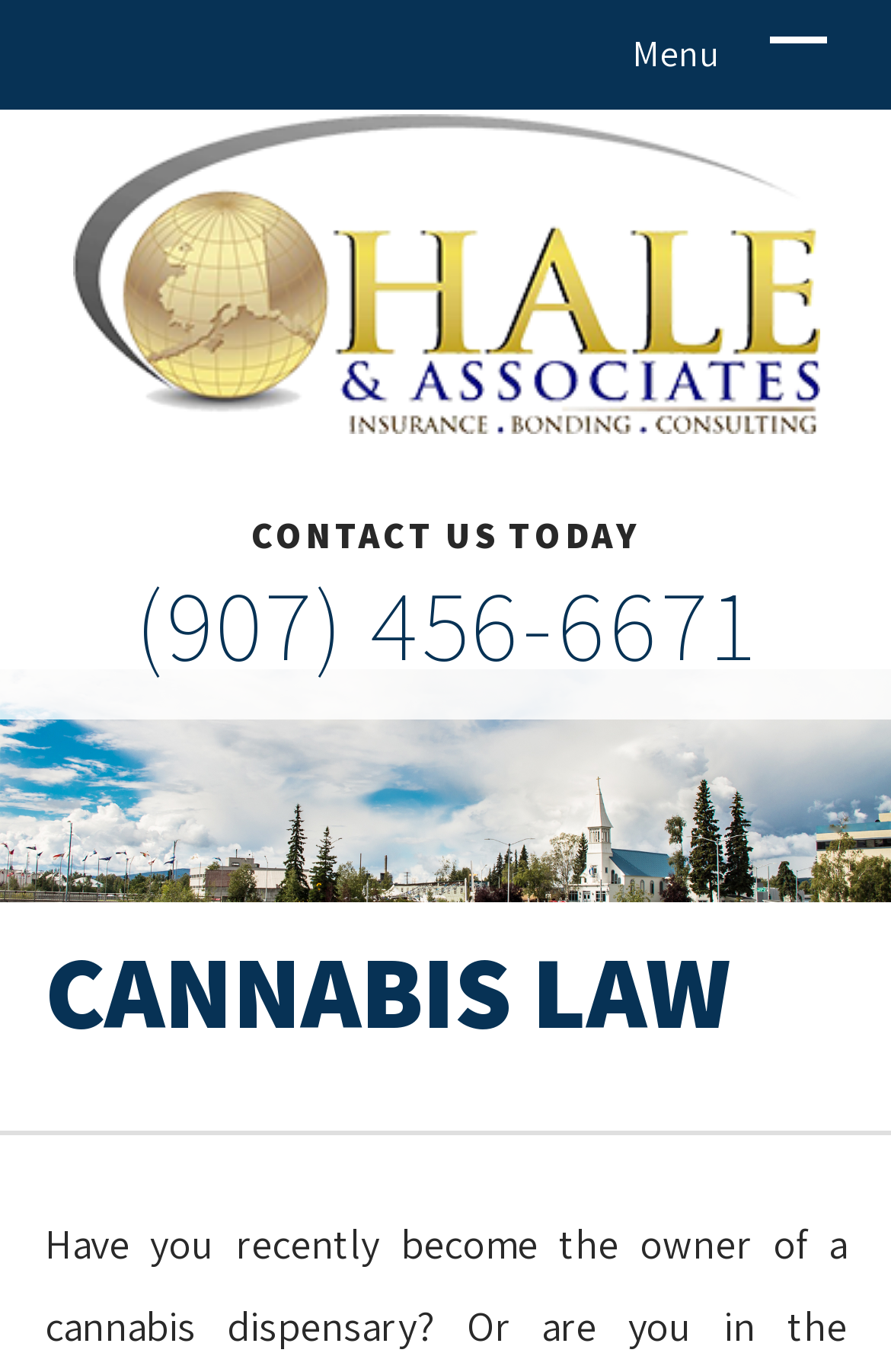Please answer the following question using a single word or phrase: 
What is the second heading on the page?

CANNABIS LAW